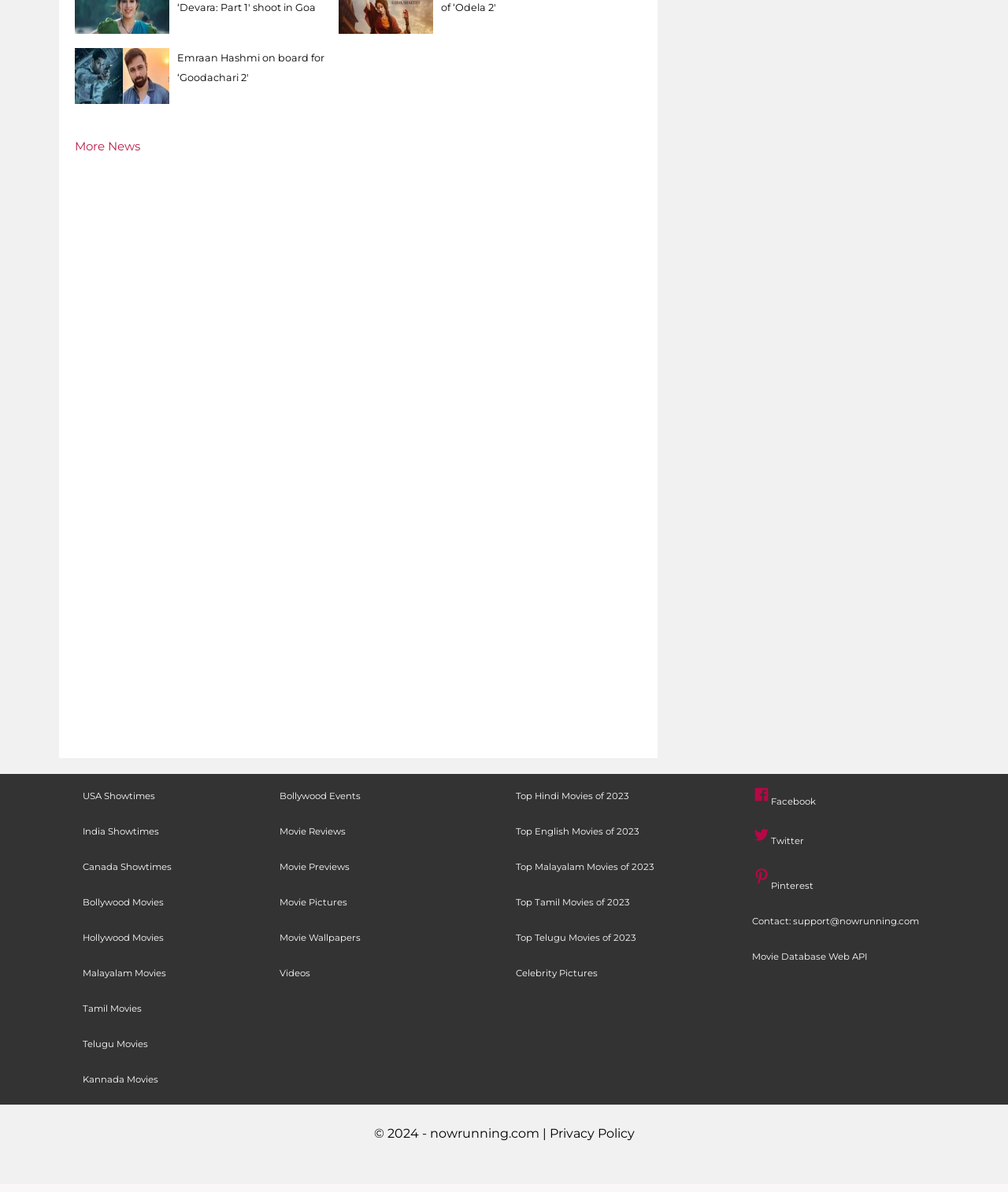What is the year of copyright?
Using the image, respond with a single word or phrase.

2024